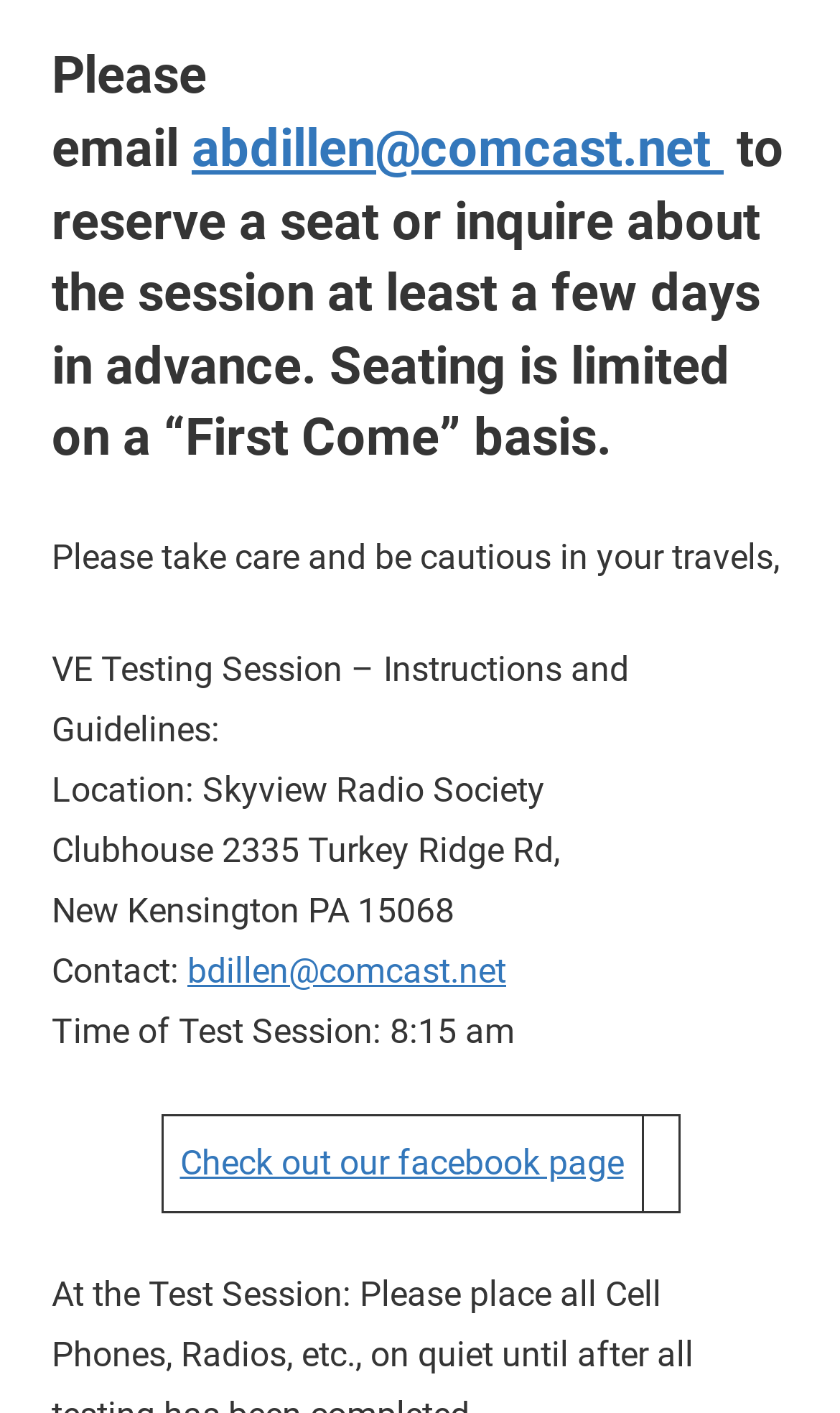What is the address of the testing session?
Using the visual information, answer the question in a single word or phrase.

2335 Turkey Ridge Rd, New Kensington PA 15068